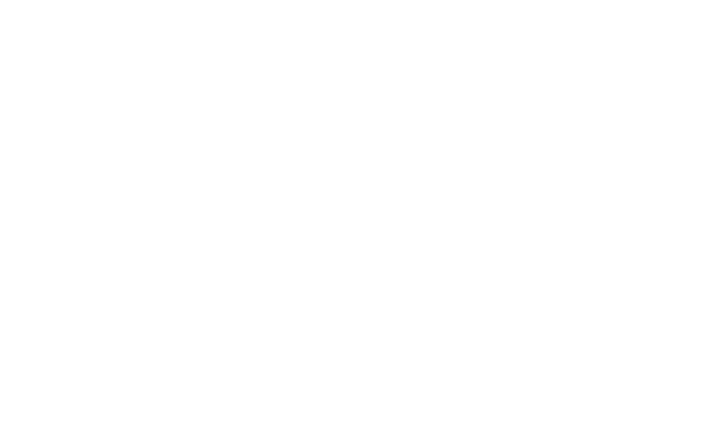What is the purpose of the webpage?
Based on the visual information, provide a detailed and comprehensive answer.

The purpose of the webpage is to connect adult learners with qualified tutors, as stated in the caption, which aims to provide dedicated and personalized educational solutions to adult learners seeking tutoring services.